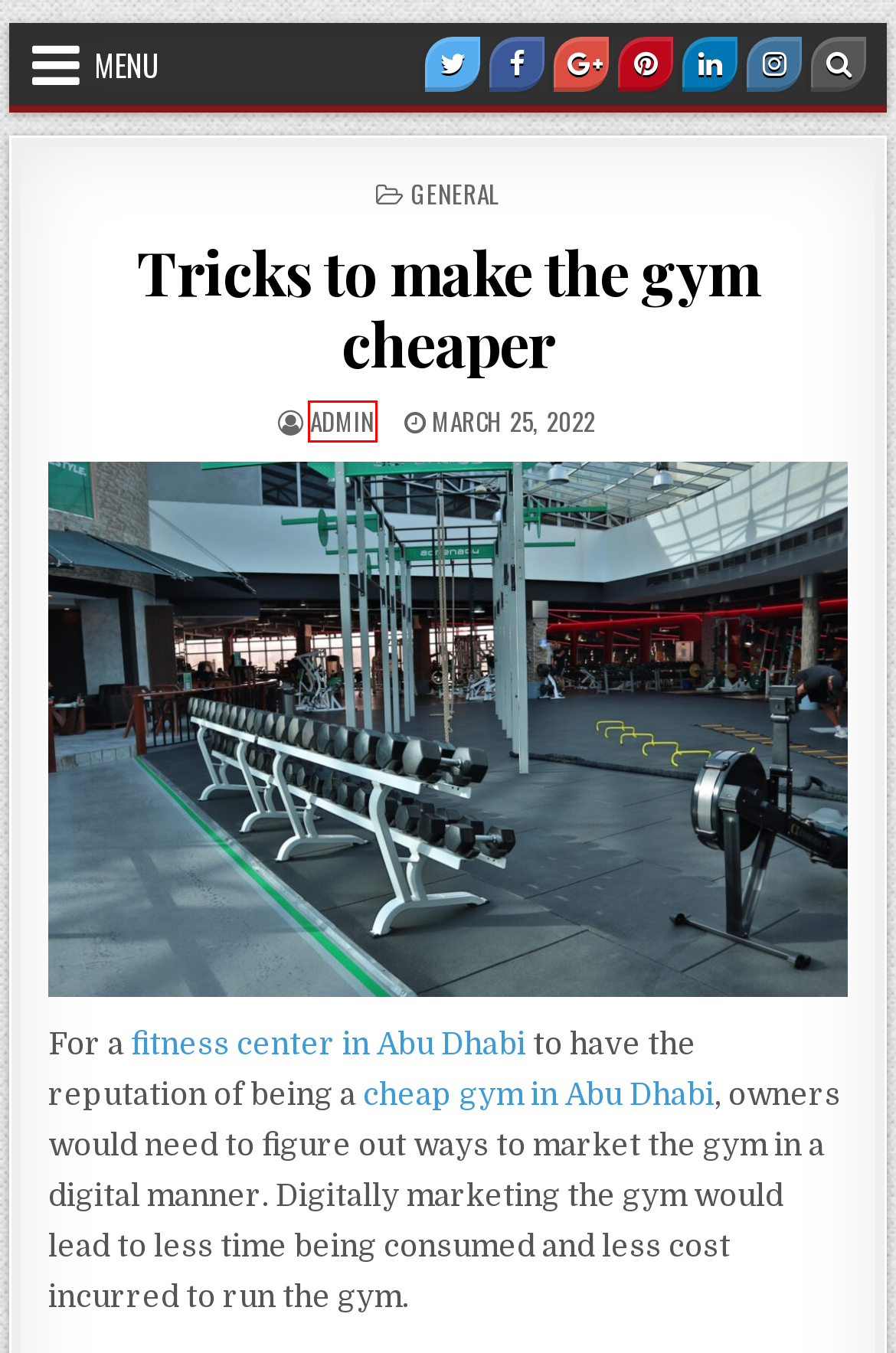You are provided with a screenshot of a webpage highlighting a UI element with a red bounding box. Choose the most suitable webpage description that matches the new page after clicking the element in the bounding box. Here are the candidates:
A. Benefits of Hiring a Website Developer – Political Context
B. July 2020 – Political Context
C. admin – Political Context
D. April 2023 – Political Context
E. April 2020 – Political Context
F. March 2022 – Political Context
G. May 2020 – Political Context
H. General – Political Context

C